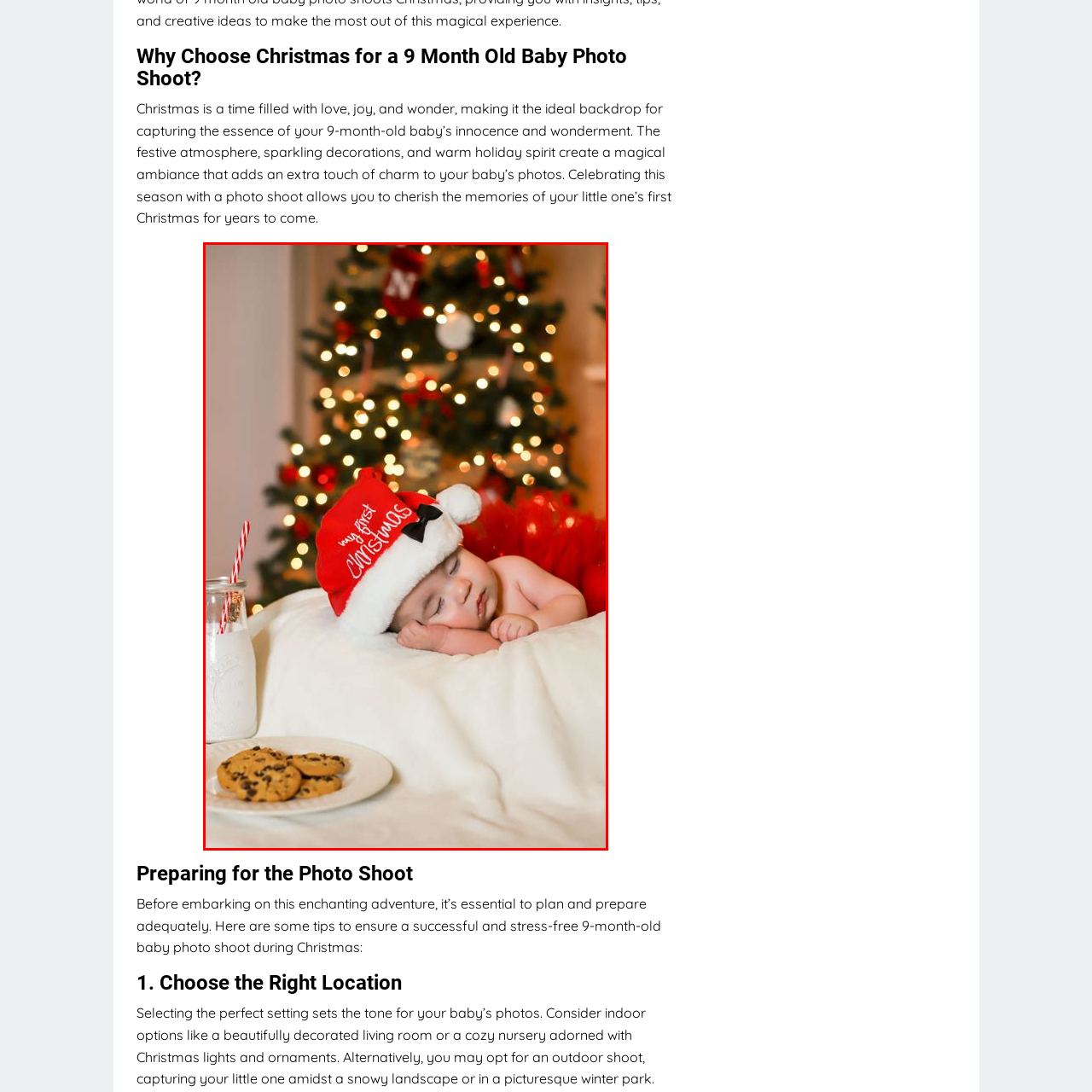Give a comprehensive caption for the image marked by the red rectangle.

This heartwarming image captures the essence of a baby's first Christmas. A serene 9-month-old infant, adorned with a festive Santa hat that reads "My First Christmas," is peacefully asleep on a soft, white blanket. The baby’s delicate features and innocent expression radiate joy and tranquility, perfectly embodying the magic of the holiday season. 

Surrounding the baby is a cozy scene illuminated by sparkling holiday lights from a beautifully decorated Christmas tree in the background, which adds a warm, festive glow to the setting. Nearby, a plate of delicious chocolate chip cookies and a glass of milk beckon, enhancing the Christmas spirit and inviting a moment of playful imagination. This enchanting atmosphere beautifully showcases the joy of capturing treasured memories during the most wonderful time of the year.